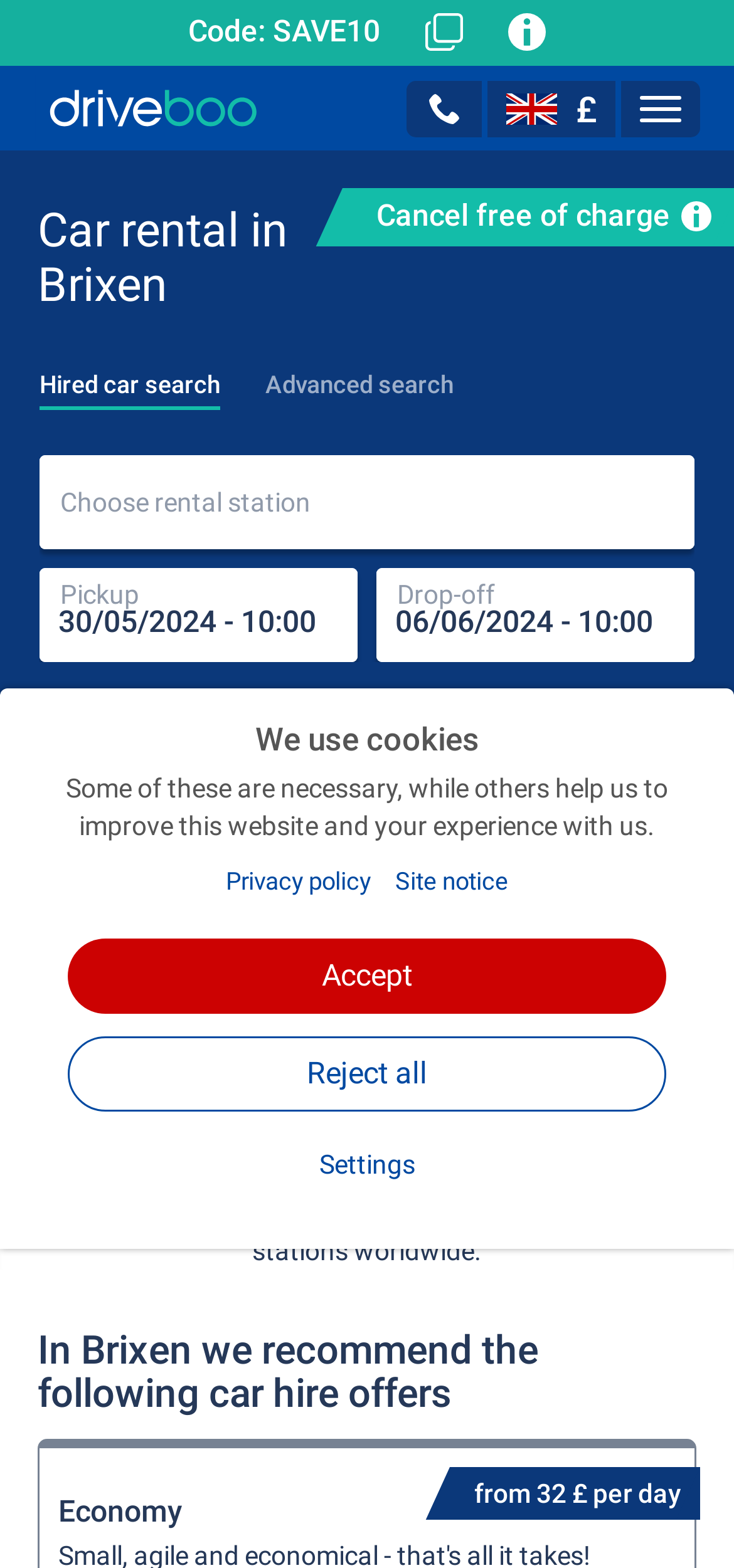Describe every aspect of the webpage comprehensively.

This webpage is about renting a car in Brixen, Italy. At the top, there is a promo code "SAVE10" and a copied notification. On the left side, there is a navigation menu with links to "Home" and a "Service team" button. Above the navigation menu, there is a flag icon representing the UK.

The main content of the webpage is divided into sections. The first section has a heading "Car rental in Brixen" and a tab list with two tabs: "Hired car search" and "Advanced search". Below the tabs, there is a search form with fields to select a rental station, pickup date and time, and drop-off date and time.

On the right side of the search form, there is a section with a heading "Save thanks to price comparison". This section has images of car rental companies, including Avis, and a paragraph of text describing the benefits of comparing prices.

Below the search form, there is a section with a heading "In Brixen we recommend the following car hire offers". This section has a list of car hire offers with prices starting from £32 per day.

At the bottom of the webpage, there is a section with a heading "We use cookies" and a paragraph of text explaining the use of cookies on the website. There are also buttons to accept or reject cookies, as well as links to the privacy policy and site notice.

Throughout the webpage, there are various buttons, images, and icons, including a "Search now" button, a "Navigation" button, and a "Settings" button.